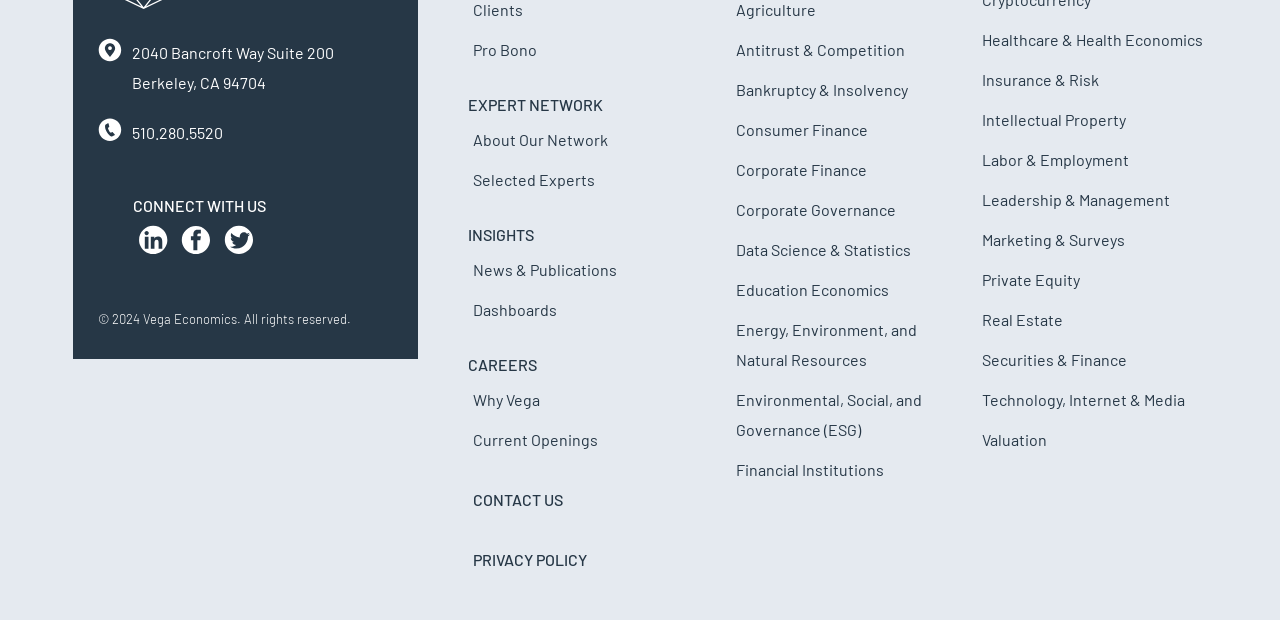Locate the bounding box of the UI element described by: "Energy, Environment, and Natural Resources" in the given webpage screenshot.

[0.571, 0.5, 0.751, 0.613]